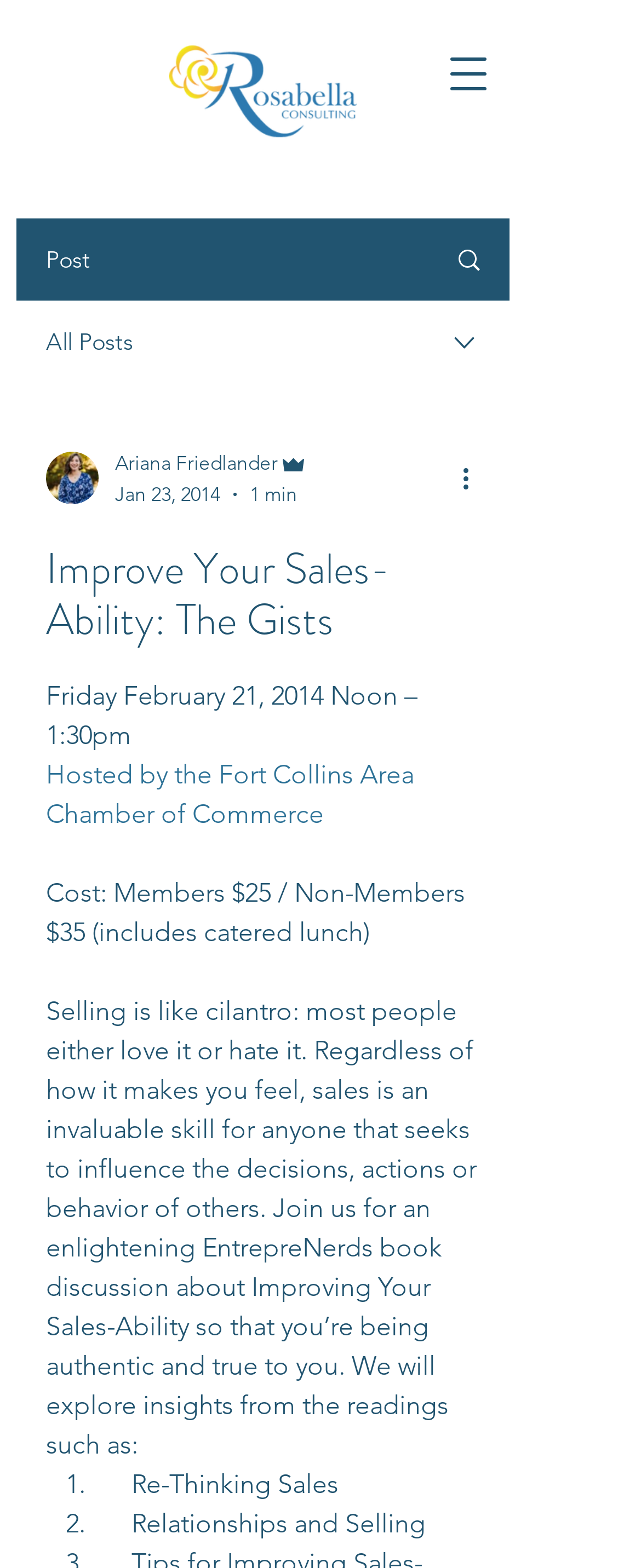Can you find and provide the title of the webpage?

Improve Your Sales-Ability: The Gists